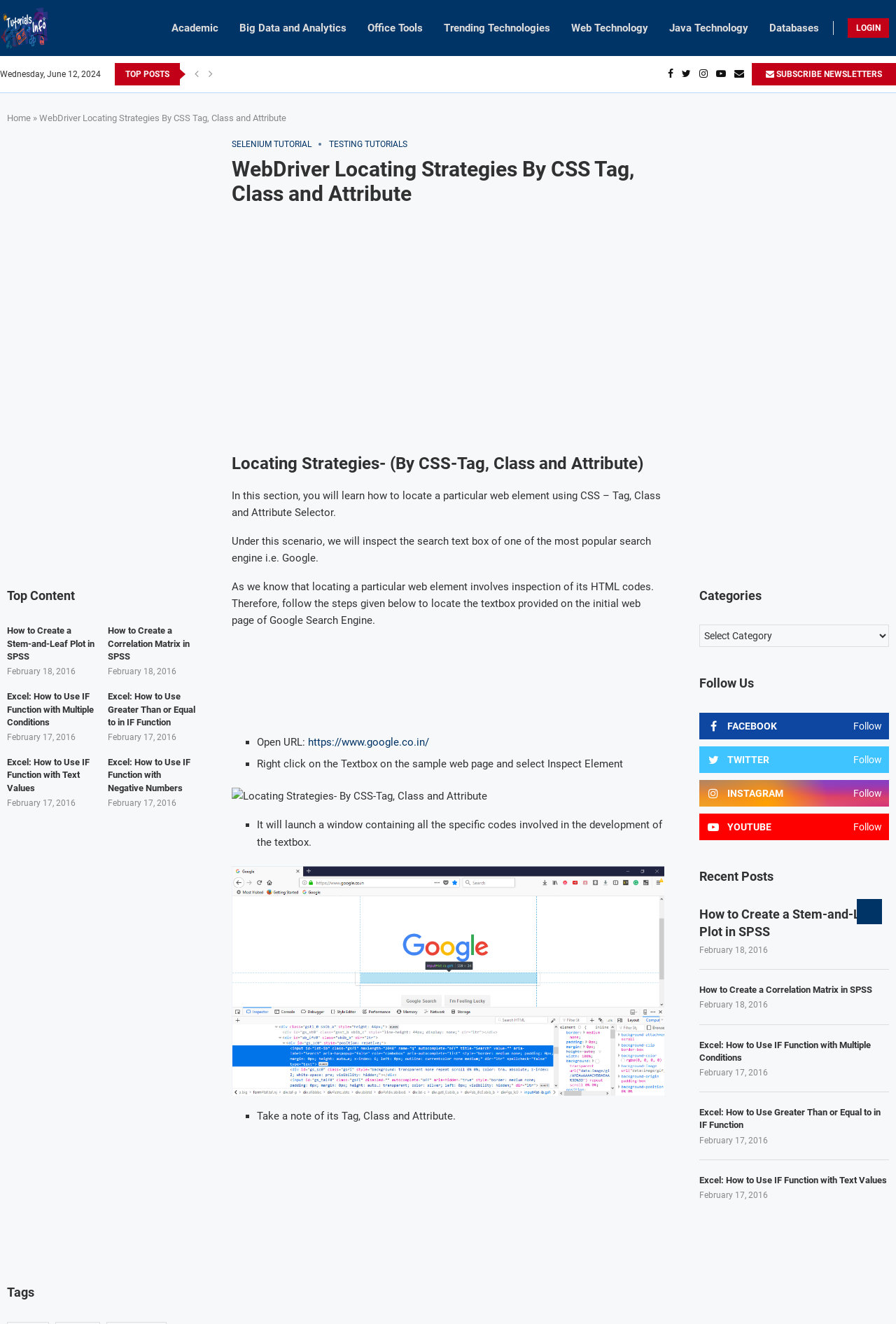Please identify the bounding box coordinates of the clickable area that will fulfill the following instruction: "Search for files". The coordinates should be in the format of four float numbers between 0 and 1, i.e., [left, top, right, bottom].

None